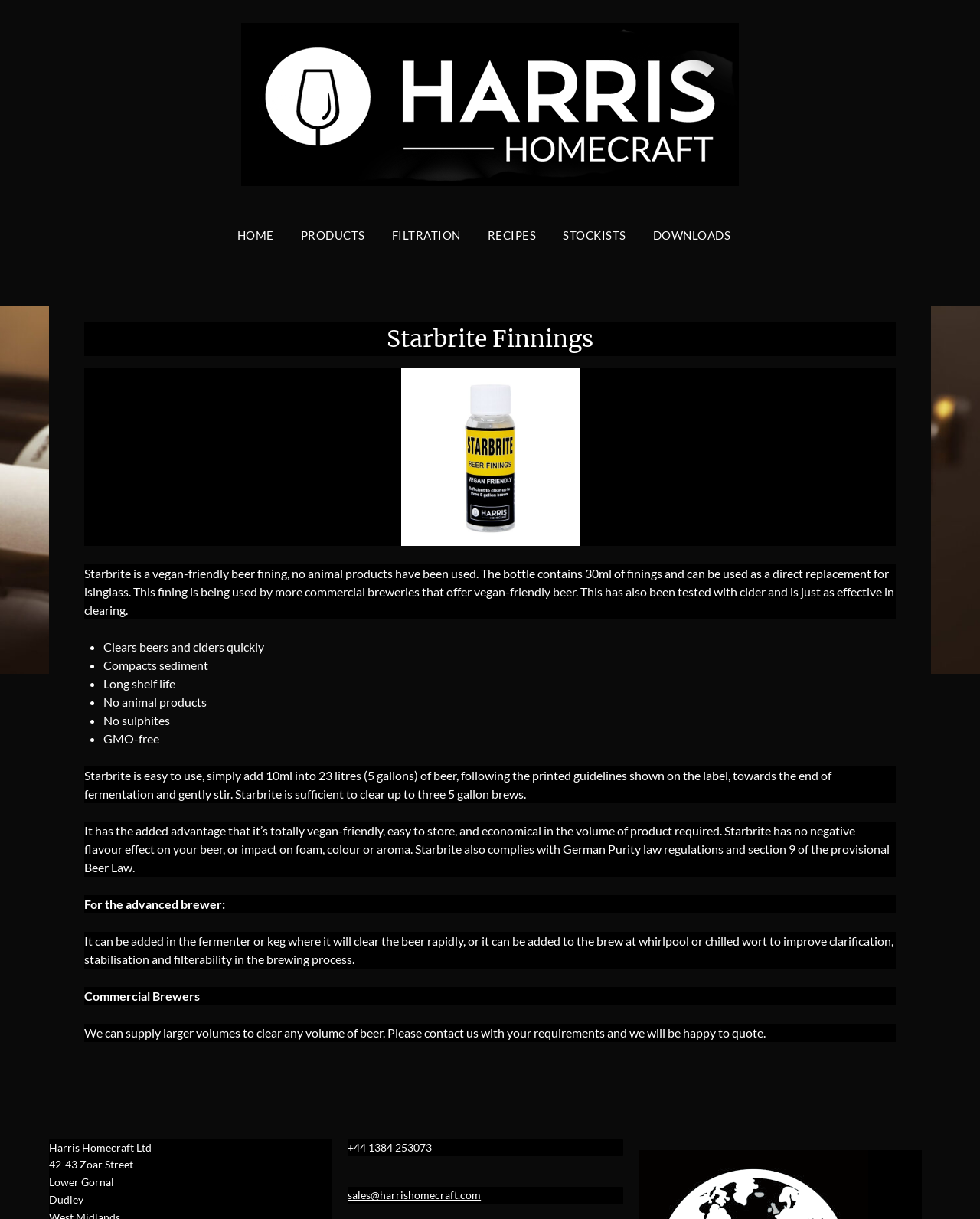Please specify the coordinates of the bounding box for the element that should be clicked to carry out this instruction: "View the Harris Homecraft Ltd logo". The coordinates must be four float numbers between 0 and 1, formatted as [left, top, right, bottom].

[0.246, 0.019, 0.754, 0.153]